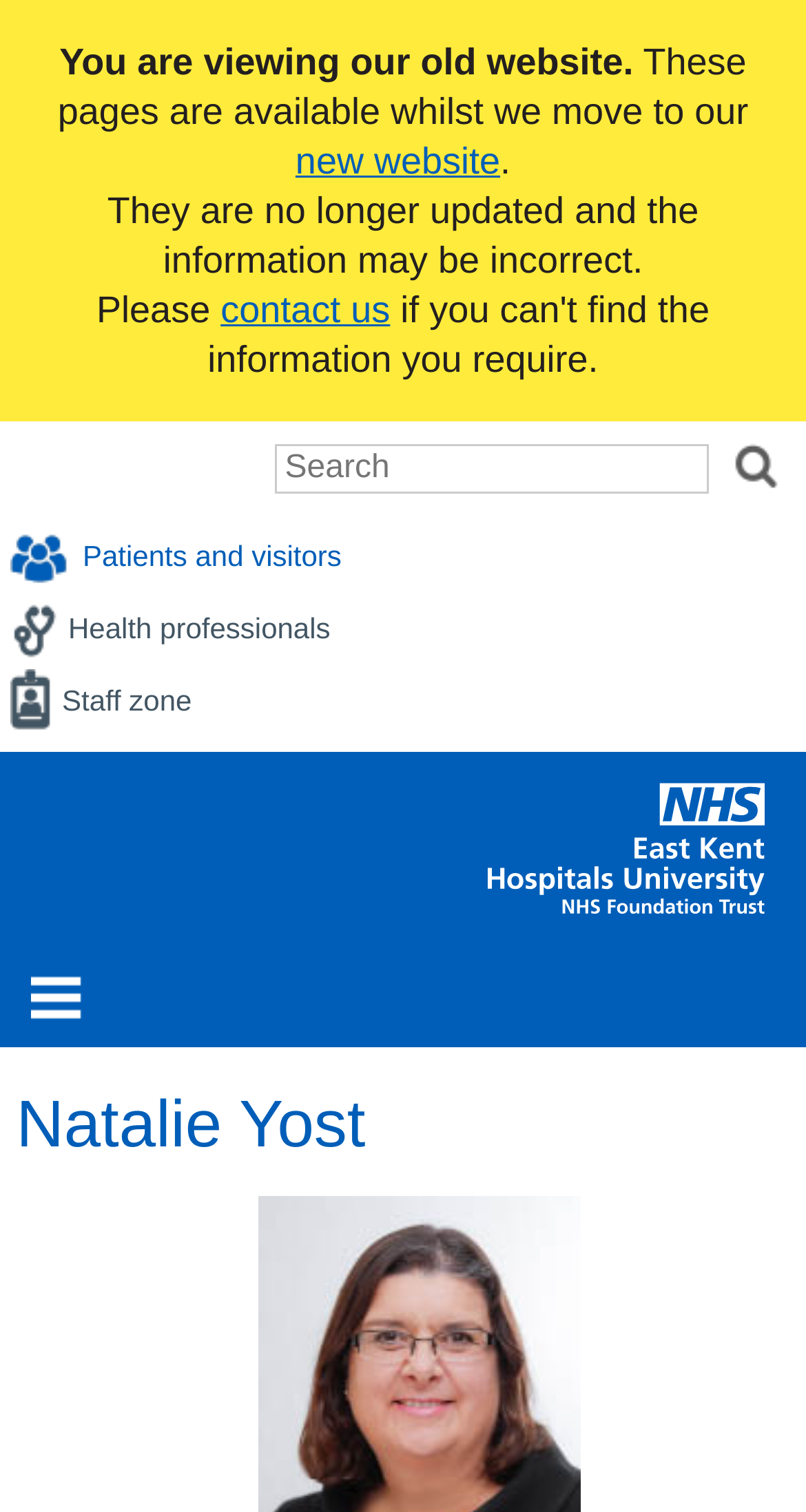Please identify the bounding box coordinates of where to click in order to follow the instruction: "search this website".

[0.341, 0.292, 0.987, 0.326]